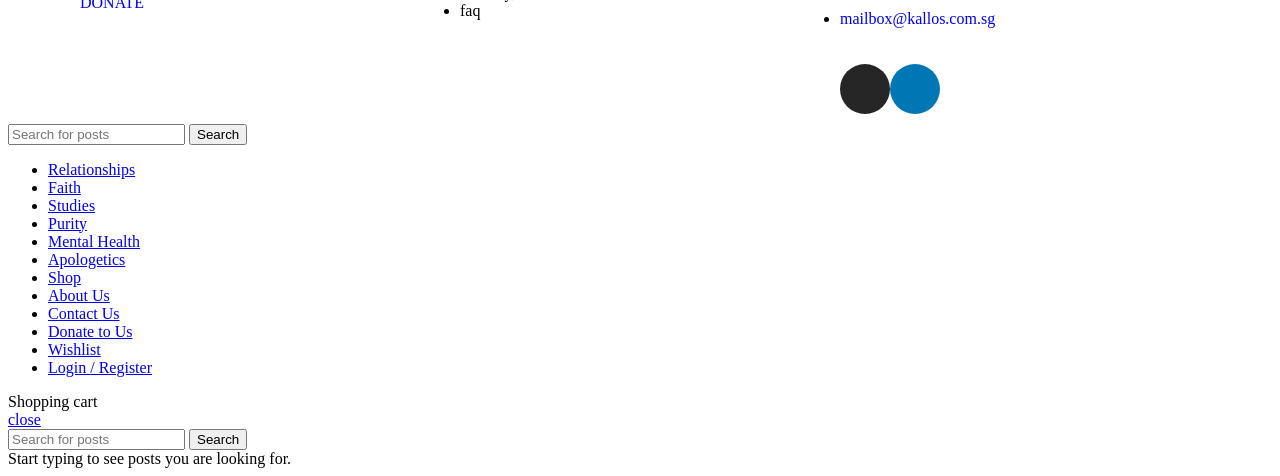What is the purpose of the textbox?
Refer to the image and provide a thorough answer to the question.

The purpose of the textbox can be inferred from the placeholder text 'Search' and the button next to it with the same text. This suggests that the textbox is used to input search queries.